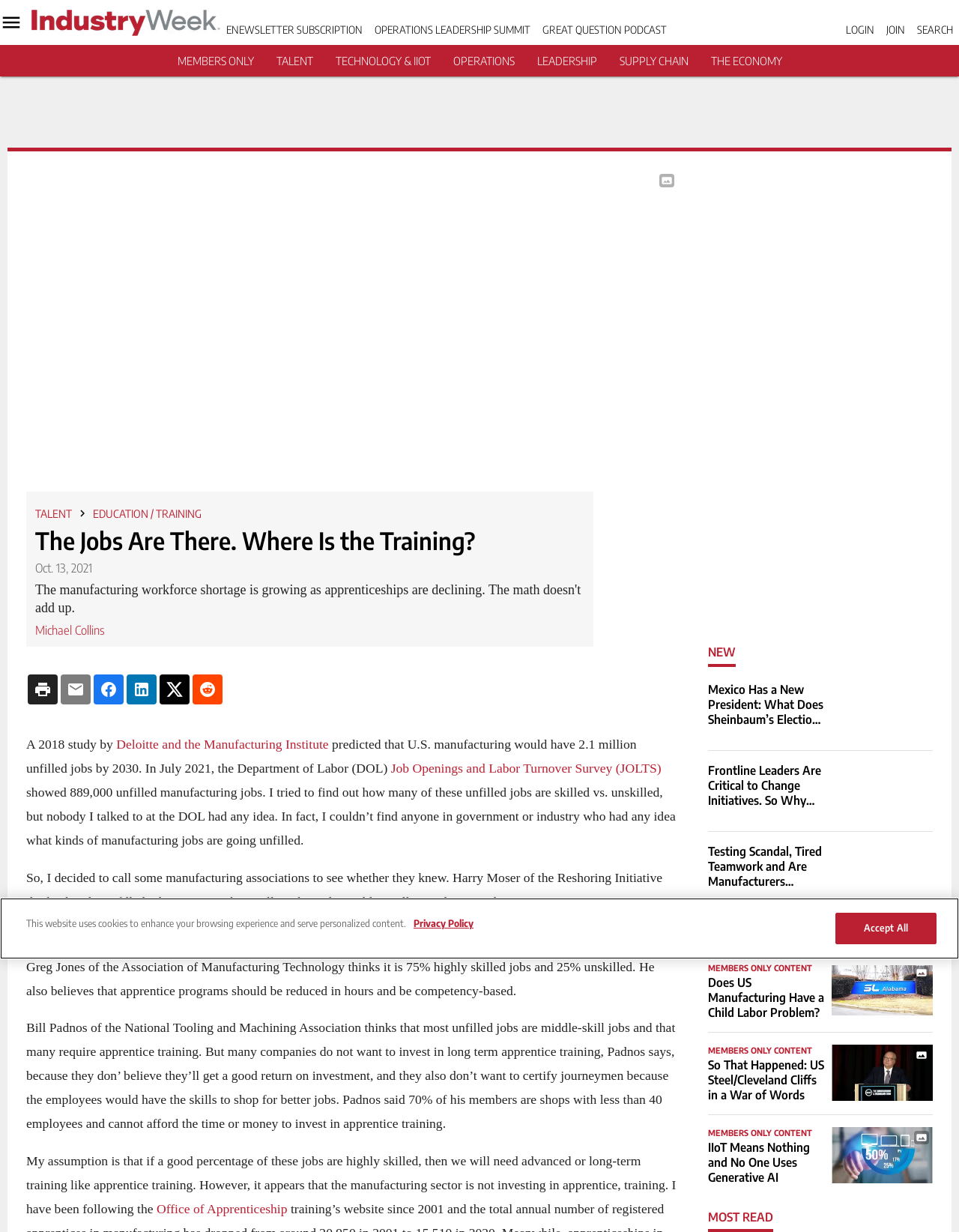Please identify the bounding box coordinates of the area that needs to be clicked to follow this instruction: "Visit the IndustryWeek Facebook page".

[0.012, 0.589, 0.036, 0.607]